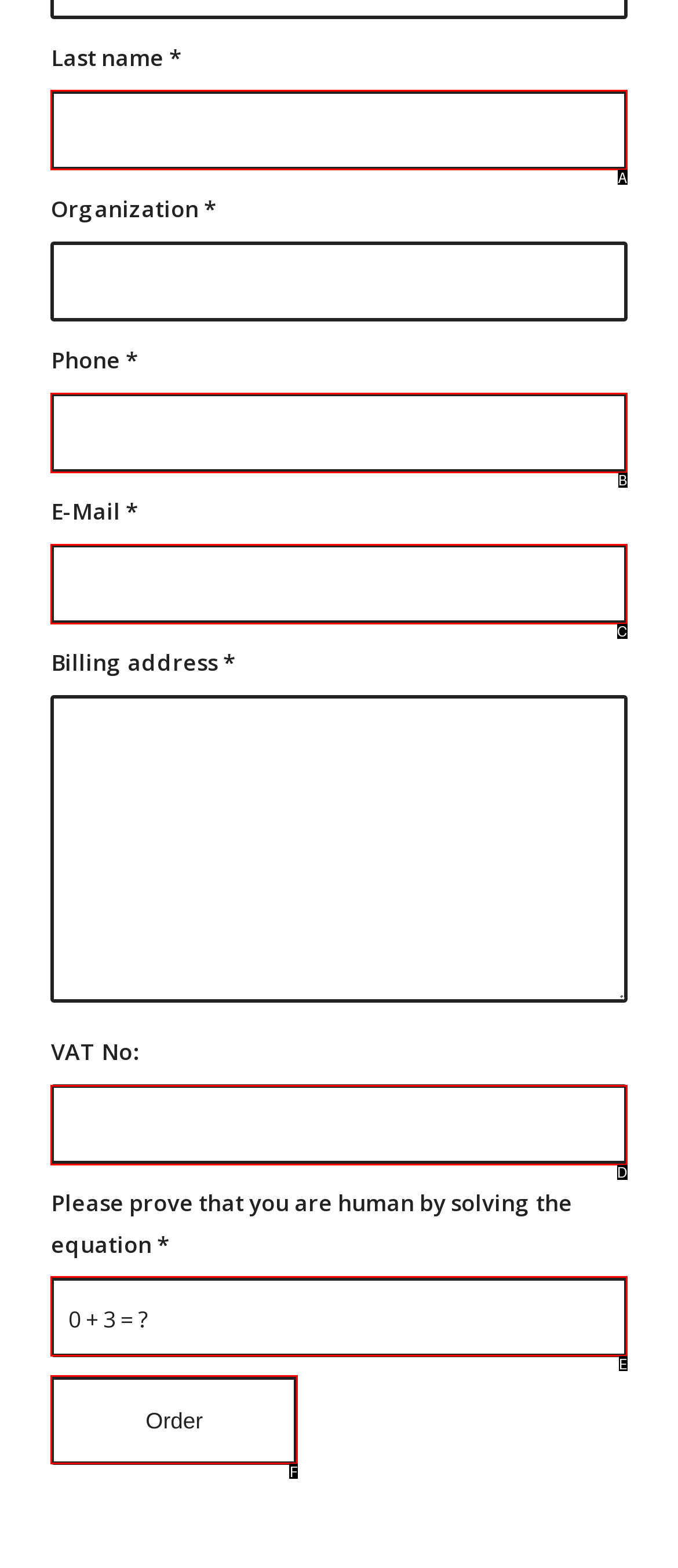Using the description: value="Order", find the corresponding HTML element. Provide the letter of the matching option directly.

F